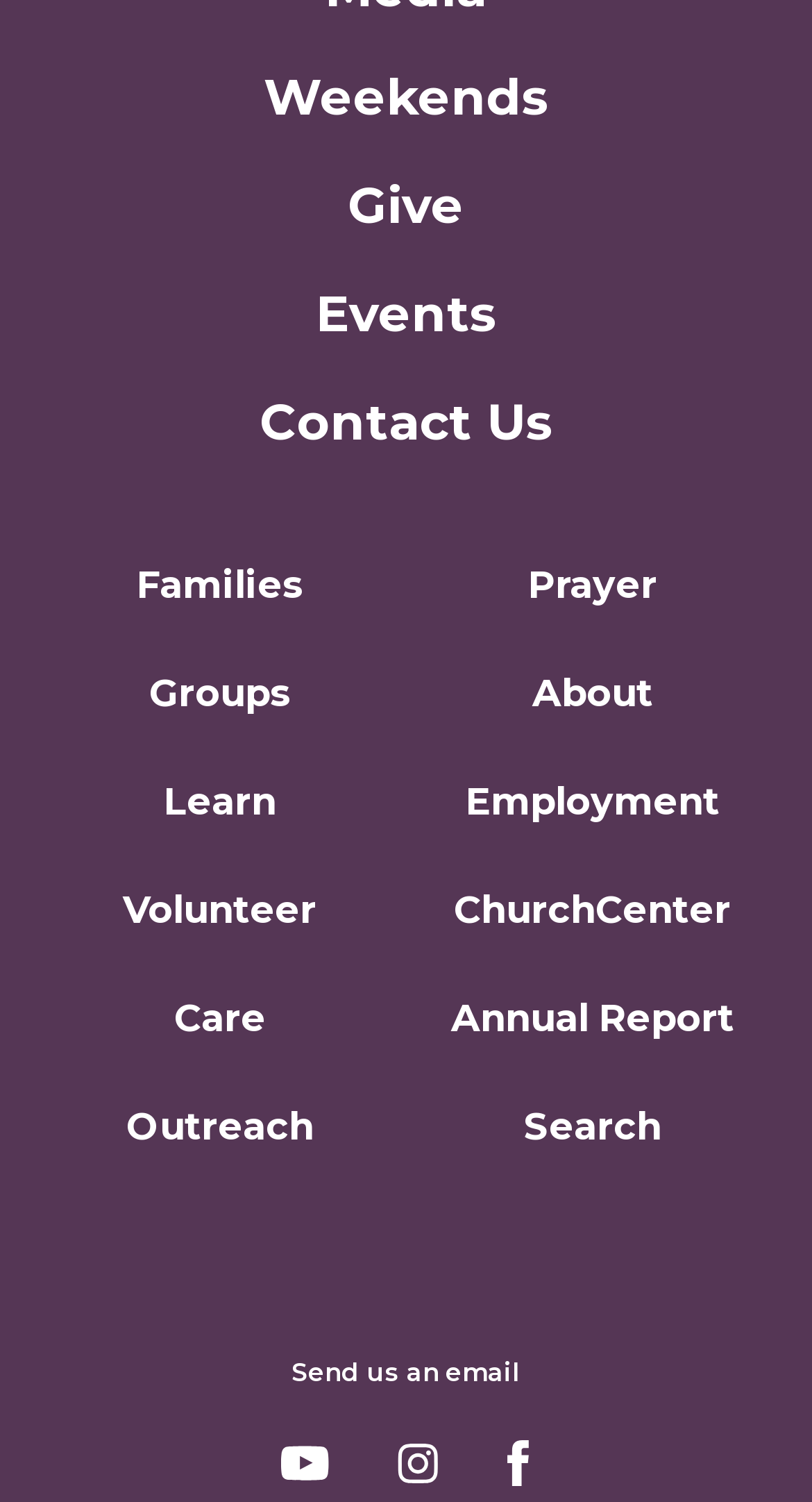Please give a concise answer to this question using a single word or phrase: 
How many social media links are there?

3